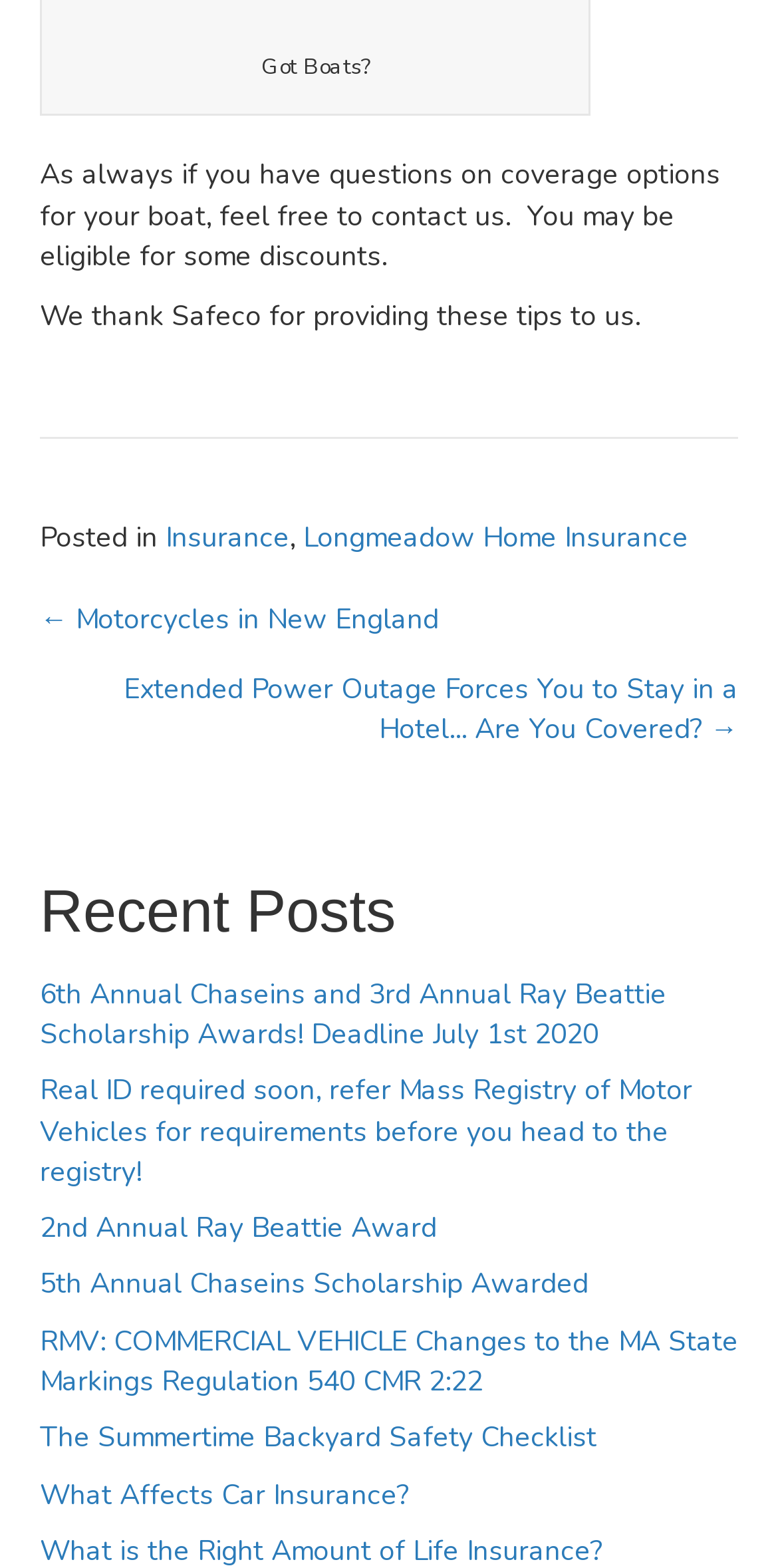Using the webpage screenshot and the element description Insurance, determine the bounding box coordinates. Specify the coordinates in the format (top-left x, top-left y, bottom-right x, bottom-right y) with values ranging from 0 to 1.

[0.213, 0.331, 0.372, 0.355]